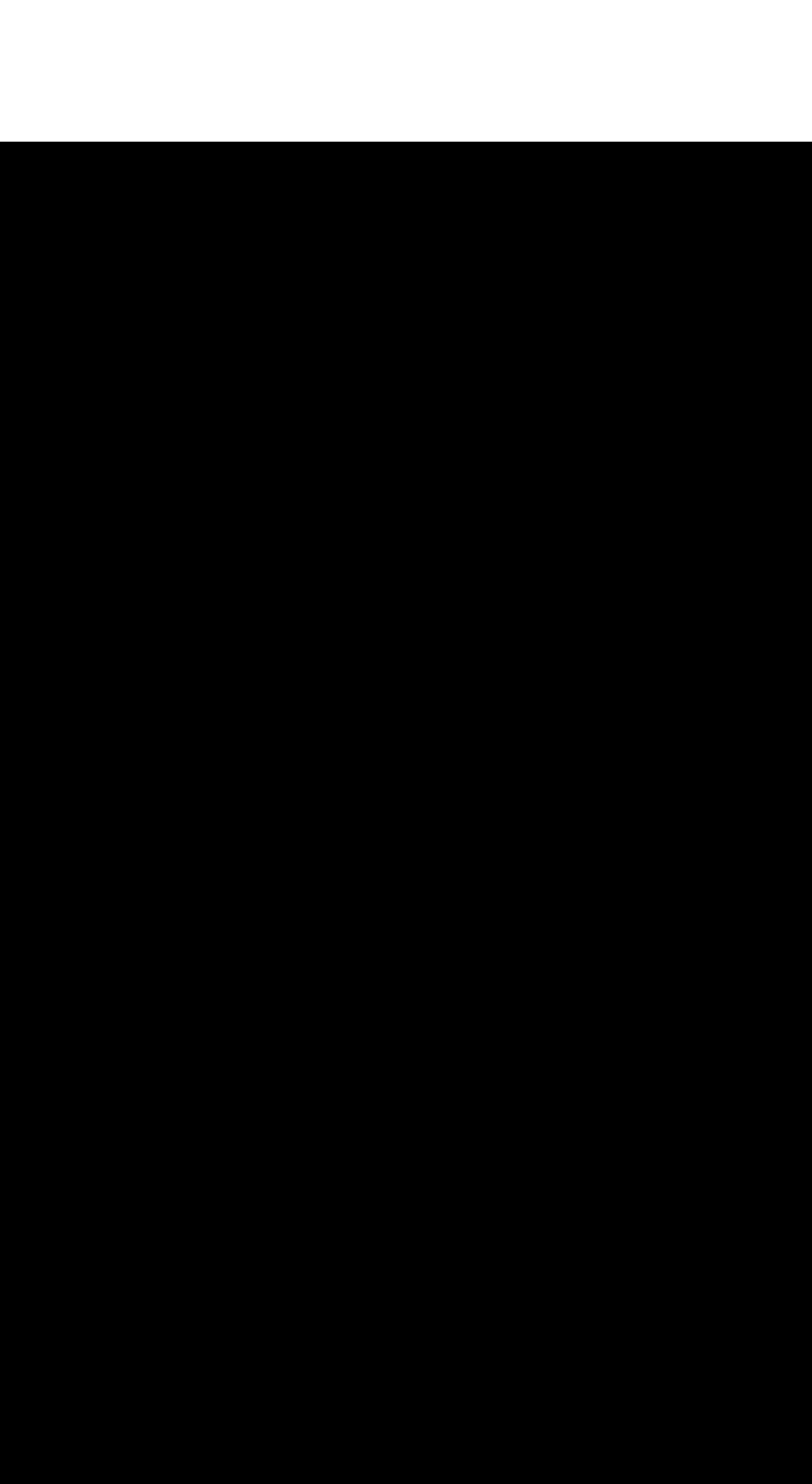What is the default currency selected?
From the screenshot, provide a brief answer in one word or phrase.

USD $